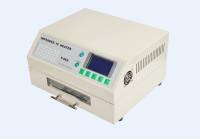What is the color of the control buttons?
Look at the image and respond with a one-word or short phrase answer.

green